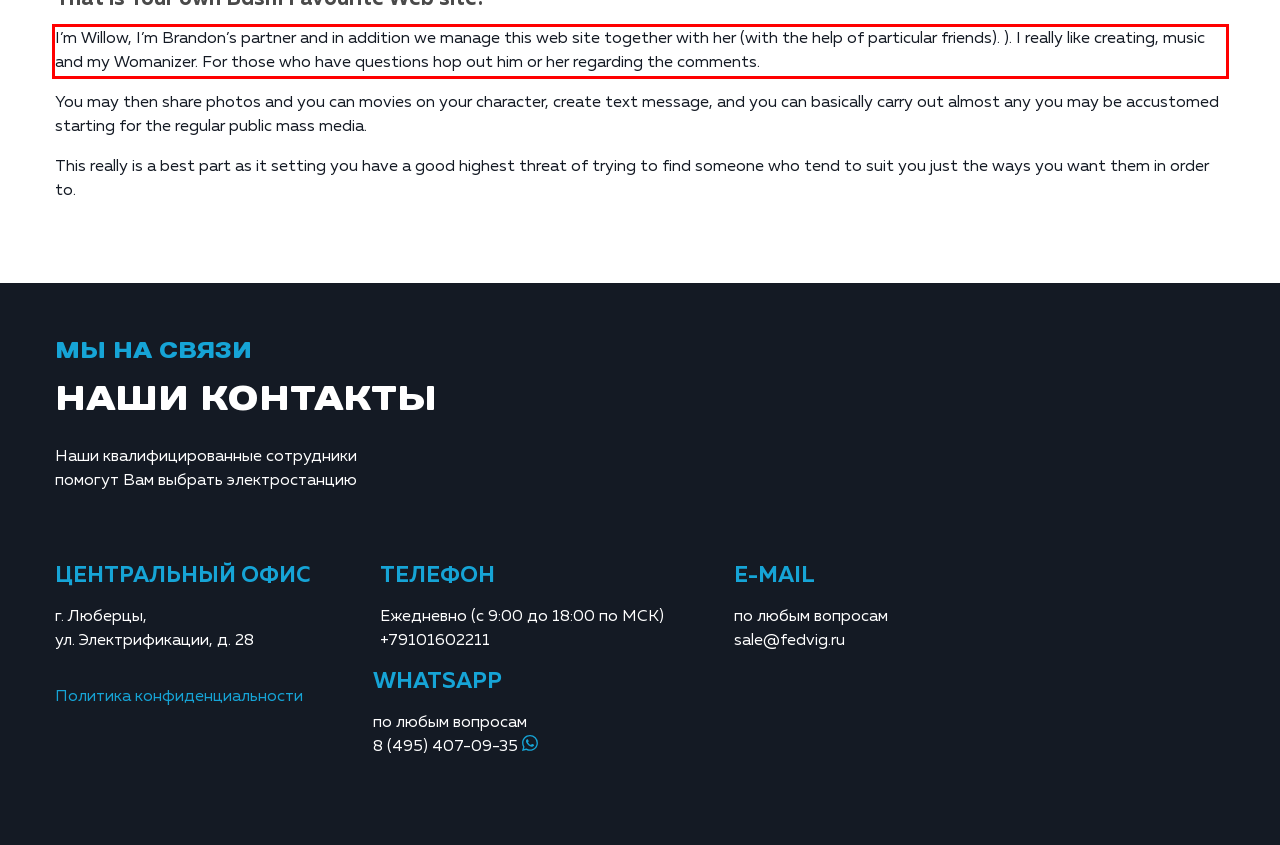You have a screenshot of a webpage with a red bounding box. Use OCR to generate the text contained within this red rectangle.

I’m Willow, I’m Brandon’s partner and in addition we manage this web site together with her (with the help of particular friends). ). I really like creating, music and my Womanizer. For those who have questions hop out him or her regarding the comments.